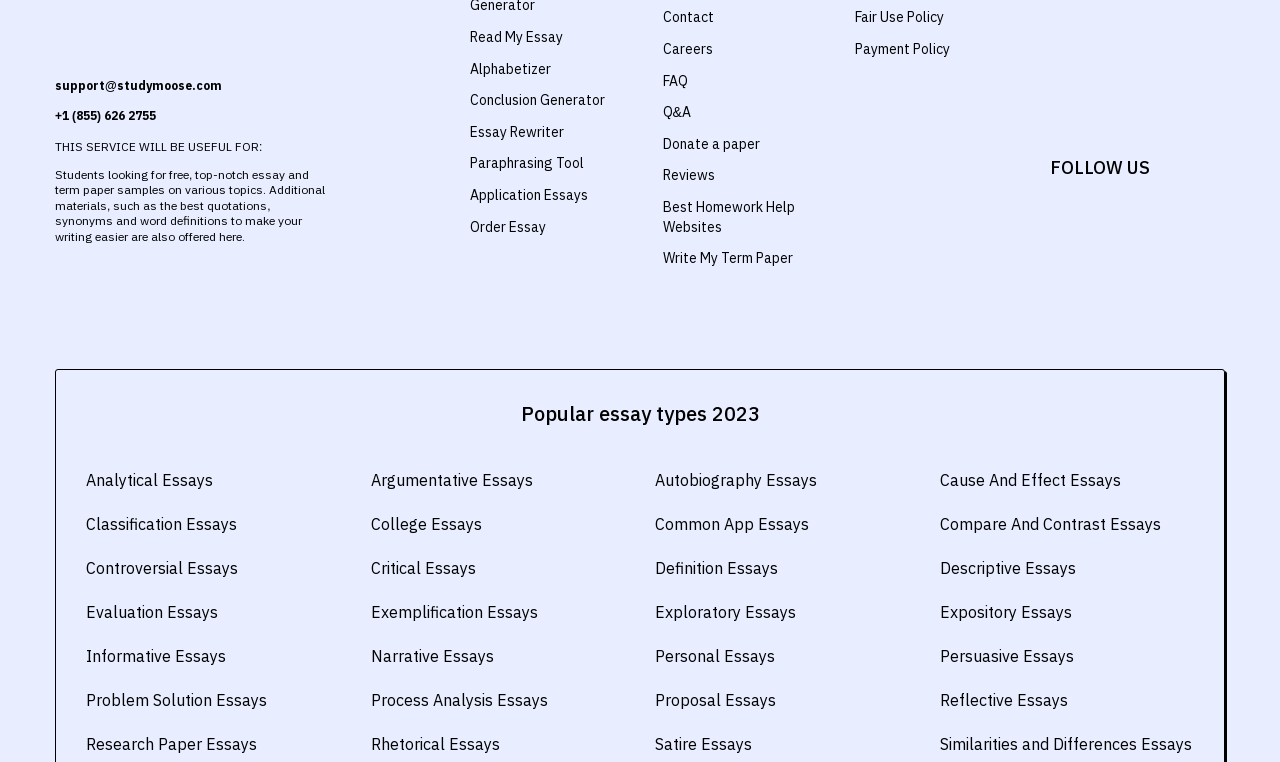Identify the bounding box coordinates of the area you need to click to perform the following instruction: "Enter your name in the 'Name' field".

None